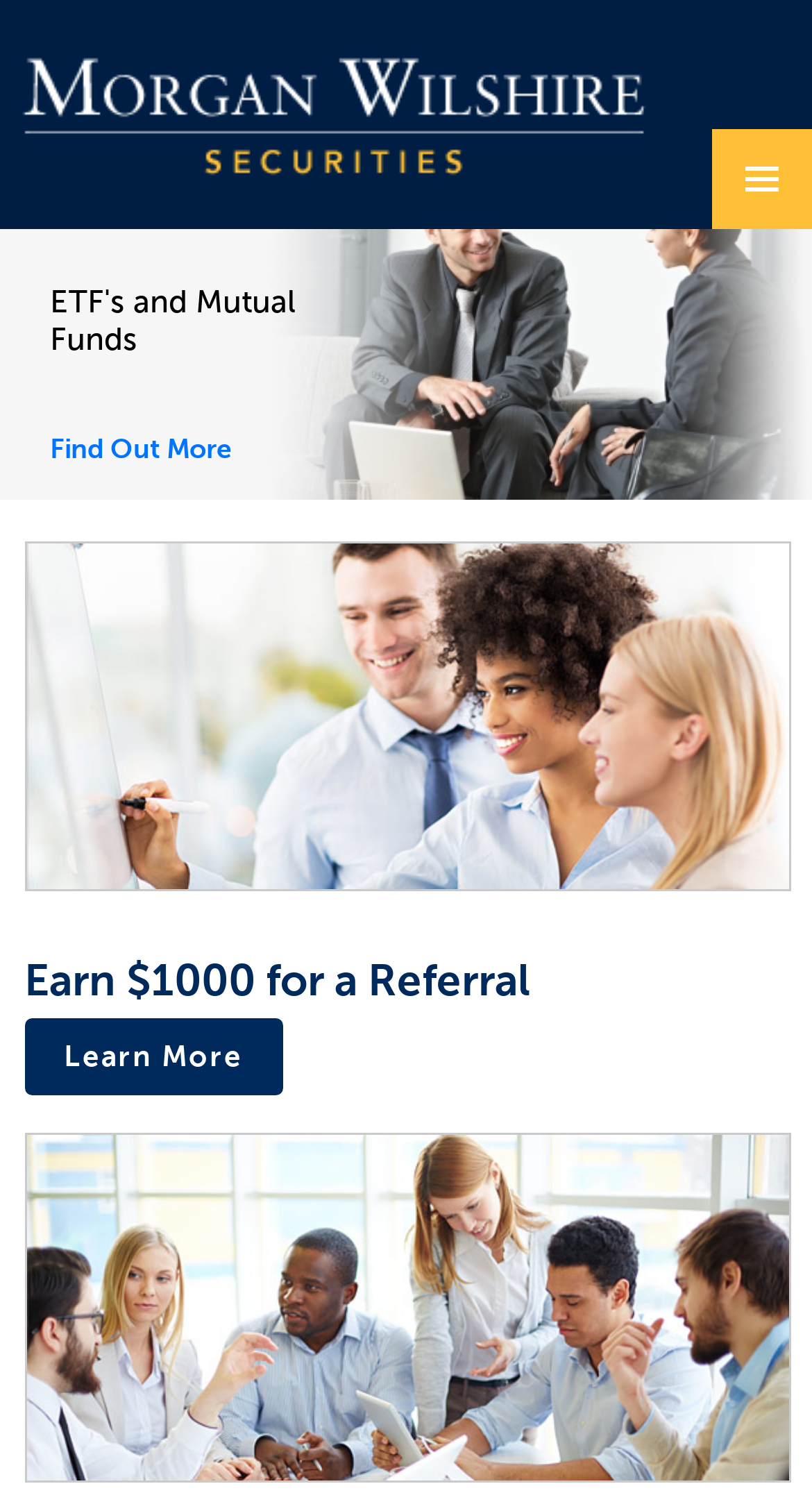What is the name of the company?
Look at the image and respond with a one-word or short phrase answer.

Morgan Wilshire